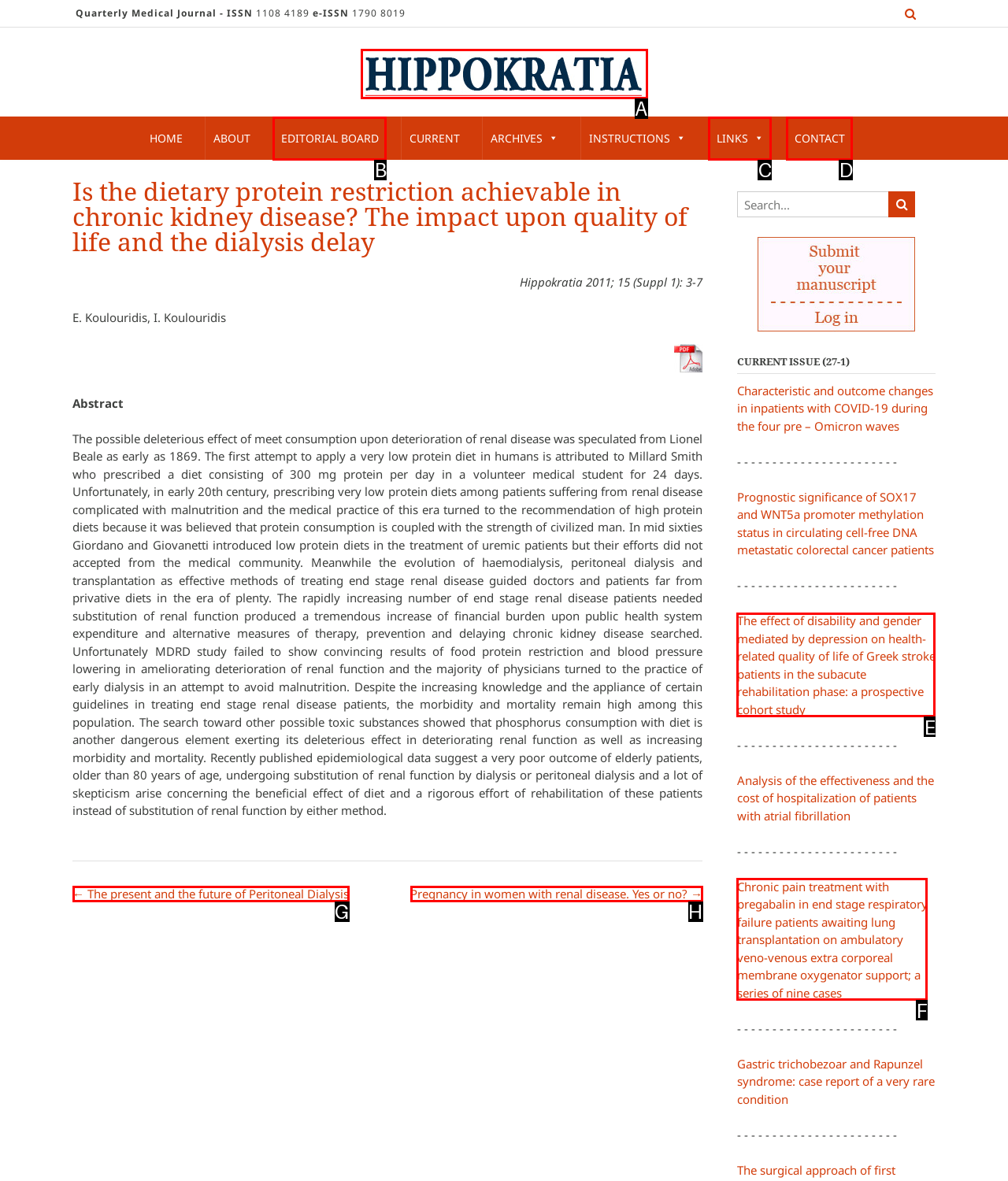From the provided options, pick the HTML element that matches the description: parent_node: 10 words left name="fields[organisation]". Respond with the letter corresponding to your choice.

None